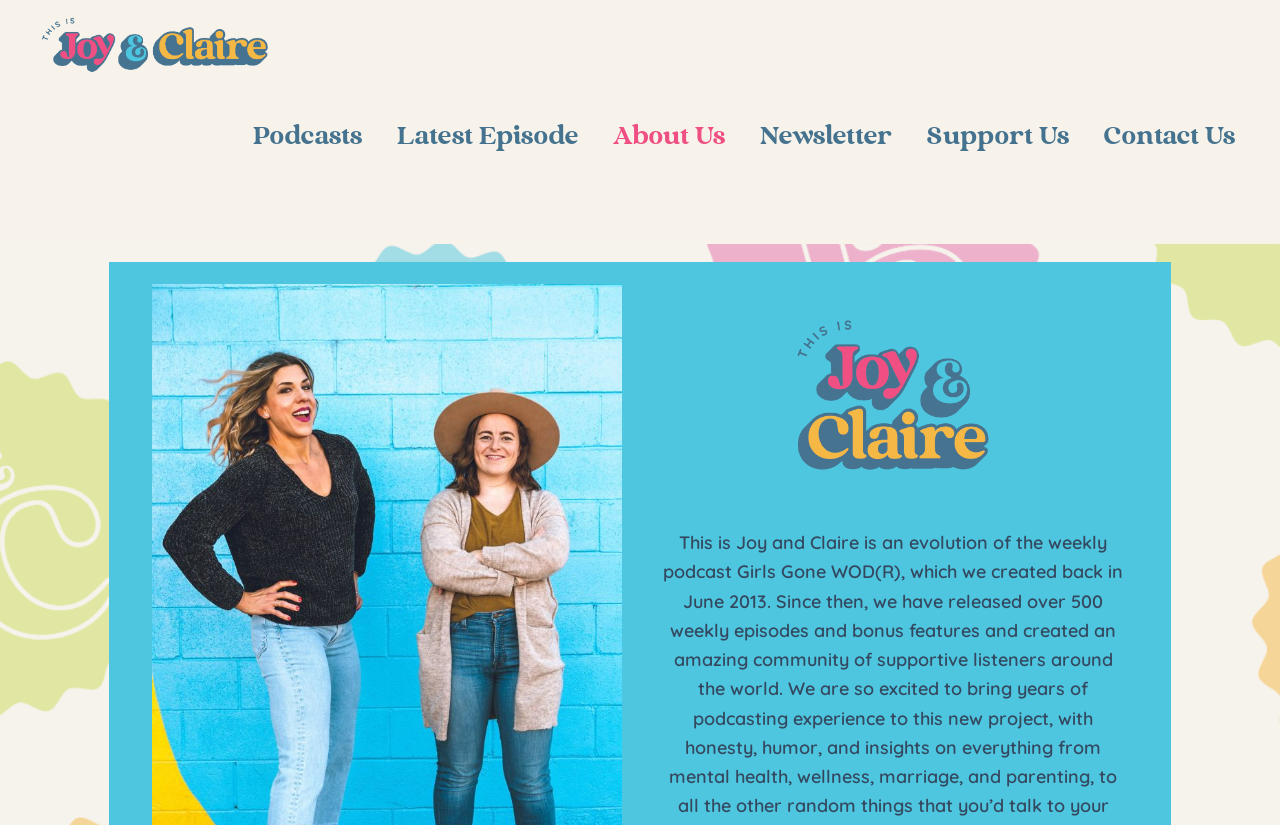Is there a logo image on the webpage?
Refer to the image and provide a concise answer in one word or phrase.

Yes